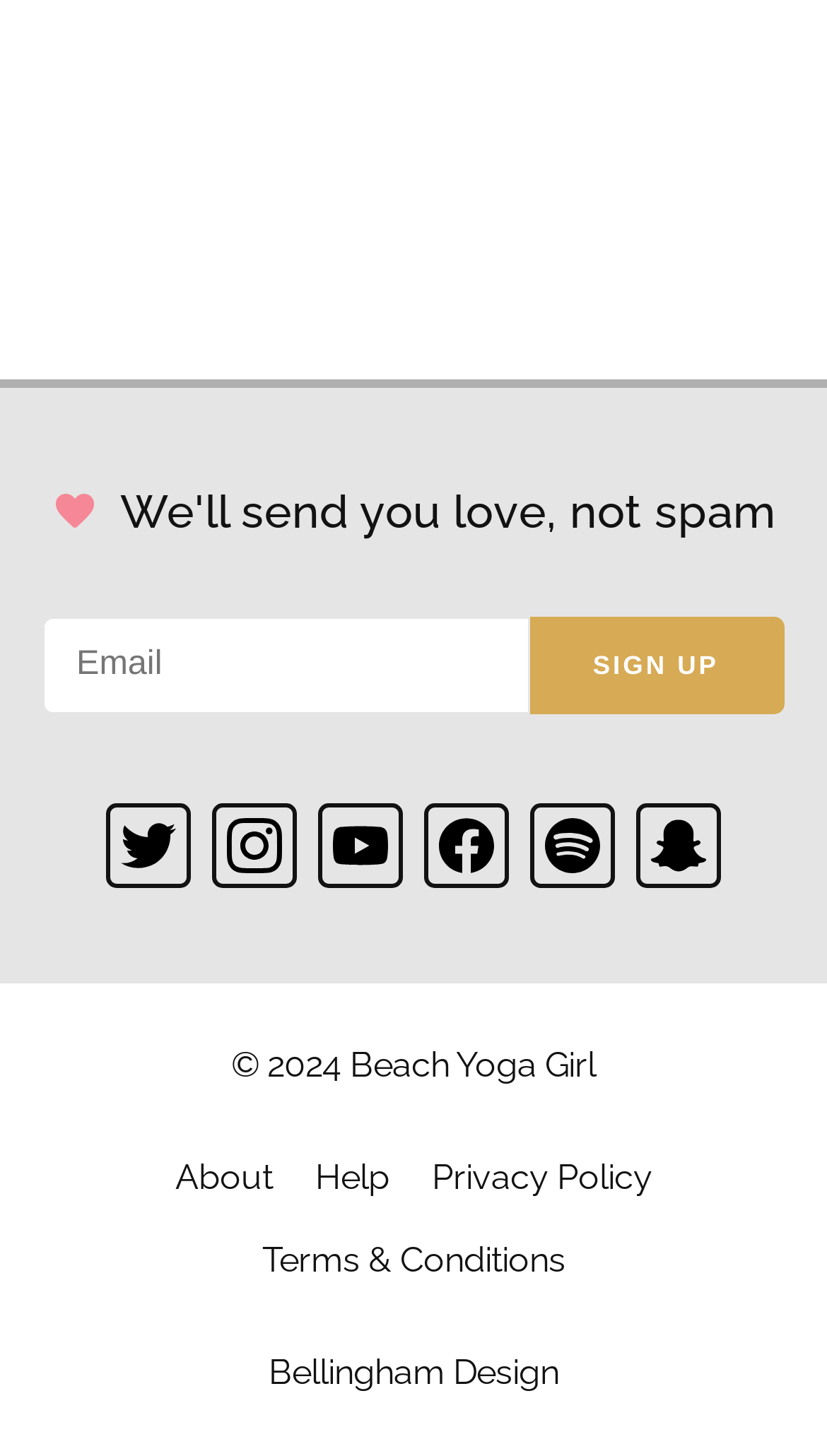Given the element description, predict the bounding box coordinates in the format (top-left x, top-left y, bottom-right x, bottom-right y), using floating point numbers between 0 and 1: Terms & Conditions

[0.291, 0.838, 0.709, 0.894]